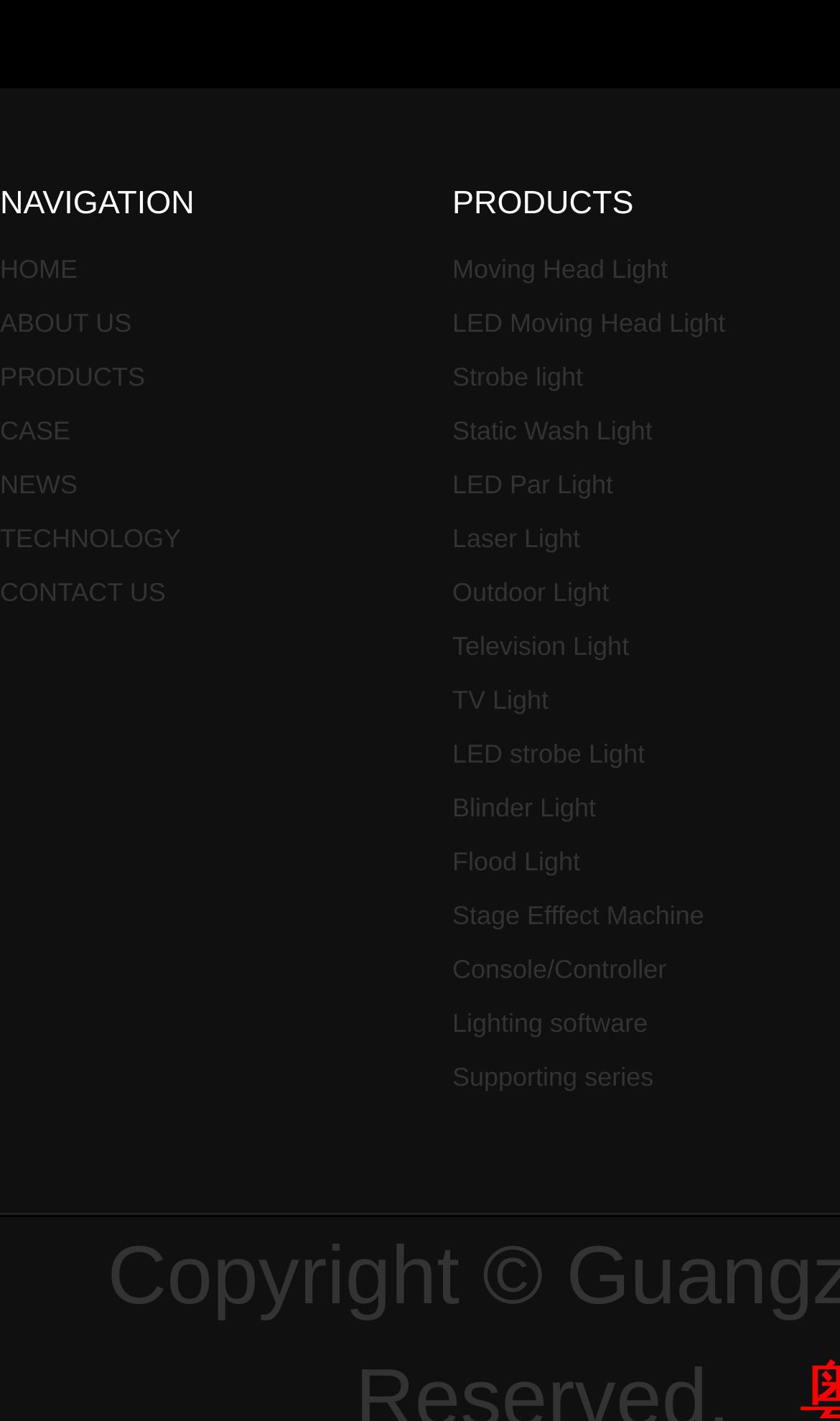Show me the bounding box coordinates of the clickable region to achieve the task as per the instruction: "learn about moving head light".

[0.538, 0.18, 0.795, 0.201]